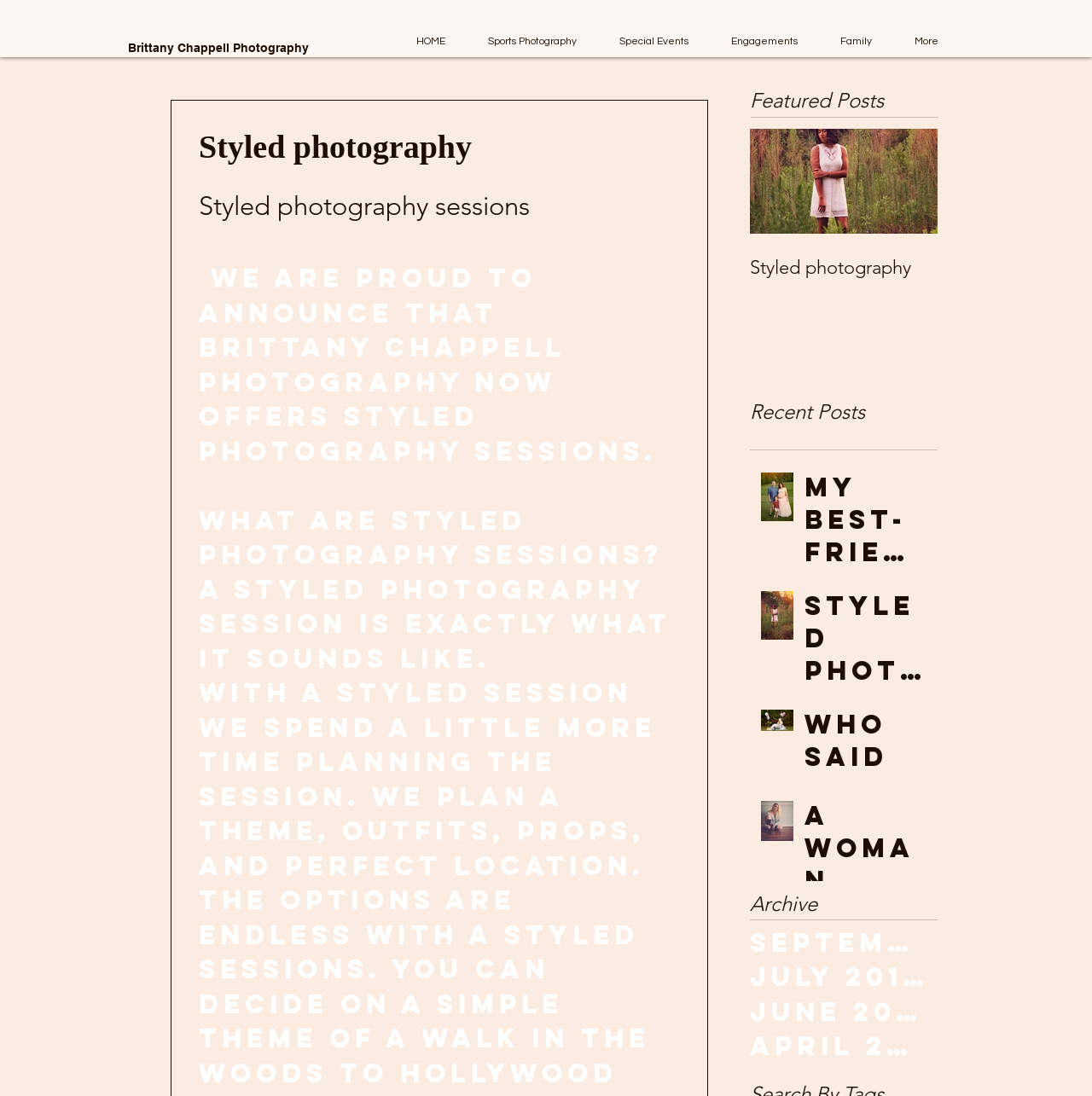How many posts are listed under 'Recent Posts'?
Give a thorough and detailed response to the question.

Under the 'Recent Posts' section, there are four generic elements, each containing an image and an article, which represent four different posts.